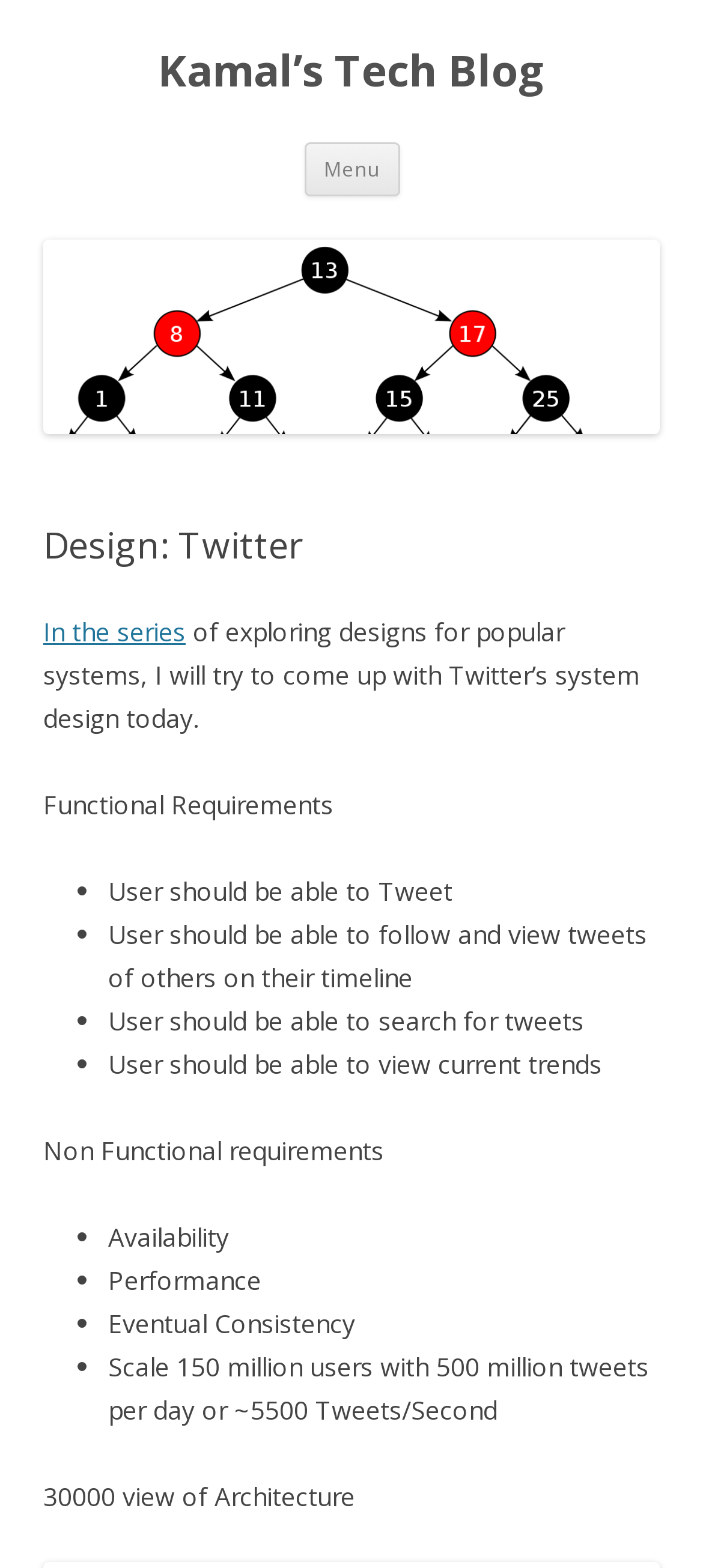Articulate a complete and detailed caption of the webpage elements.

This webpage is Kamal's Tech Blog, with a focus on designing Twitter's system. At the top, there is a heading "Kamal's Tech Blog" with a link to the blog's homepage. Next to it, there is a button labeled "Menu". Below the heading, there is a link to skip to the content.

The main content of the page is divided into sections. The first section has a heading "Design: Twitter" and a brief introduction to the topic of designing Twitter's system. Below the introduction, there are two sections: "Functional Requirements" and "Non-Functional Requirements". 

The "Functional Requirements" section lists four requirements, each marked with a bullet point: the user should be able to tweet, follow and view tweets of others, search for tweets, and view current trends. 

The "Non-Functional Requirements" section lists four requirements, also marked with bullet points: availability, performance, eventual consistency, and the ability to scale to 150 million users with 500 million tweets per day. 

At the bottom of the page, there is a section titled "30000 view of Architecture". Throughout the page, there are no images except for the blog's logo, which is an image with the text "Kamal's Tech Blog".